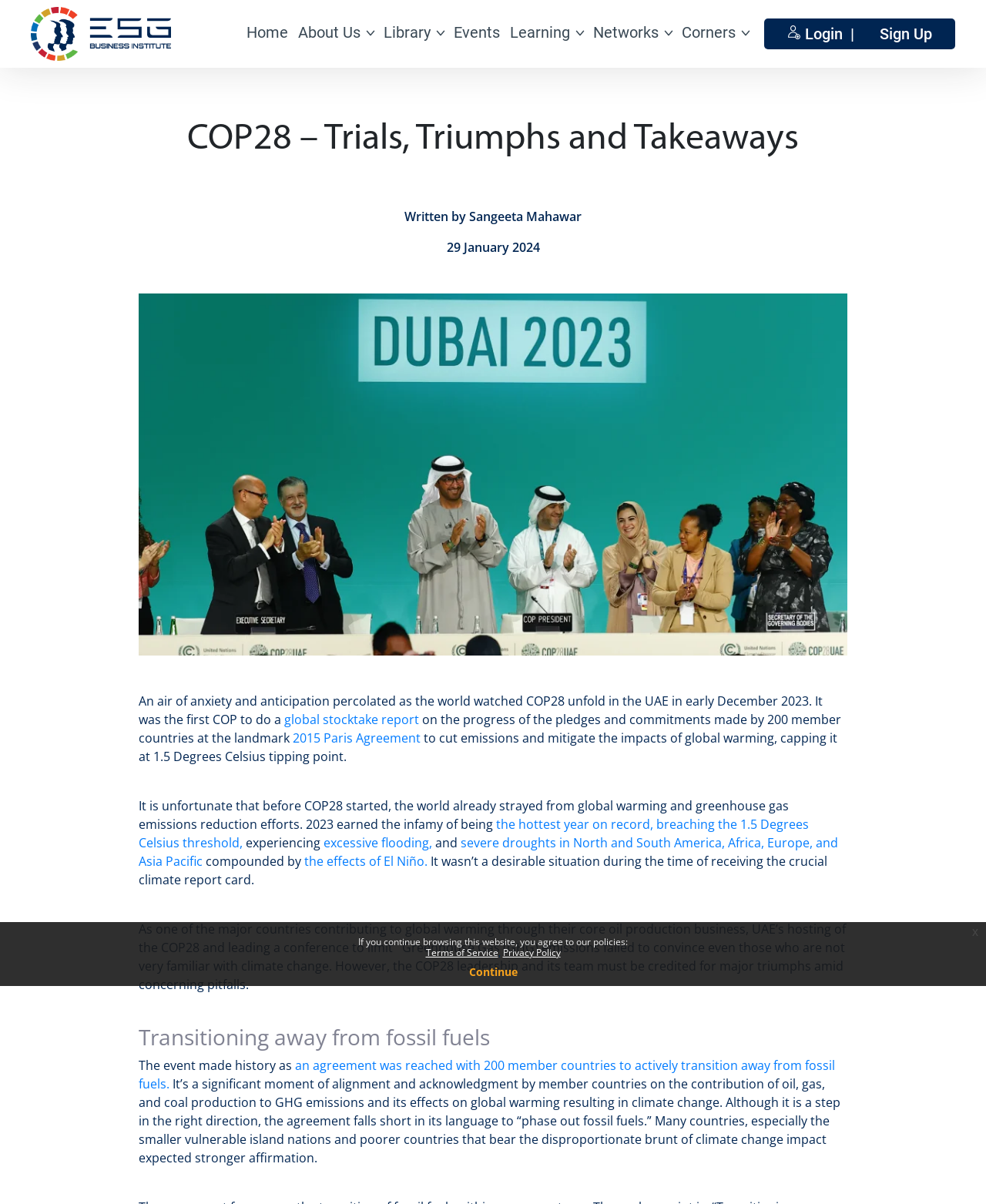What is the topic of the article?
Look at the image and respond with a one-word or short-phrase answer.

COP28